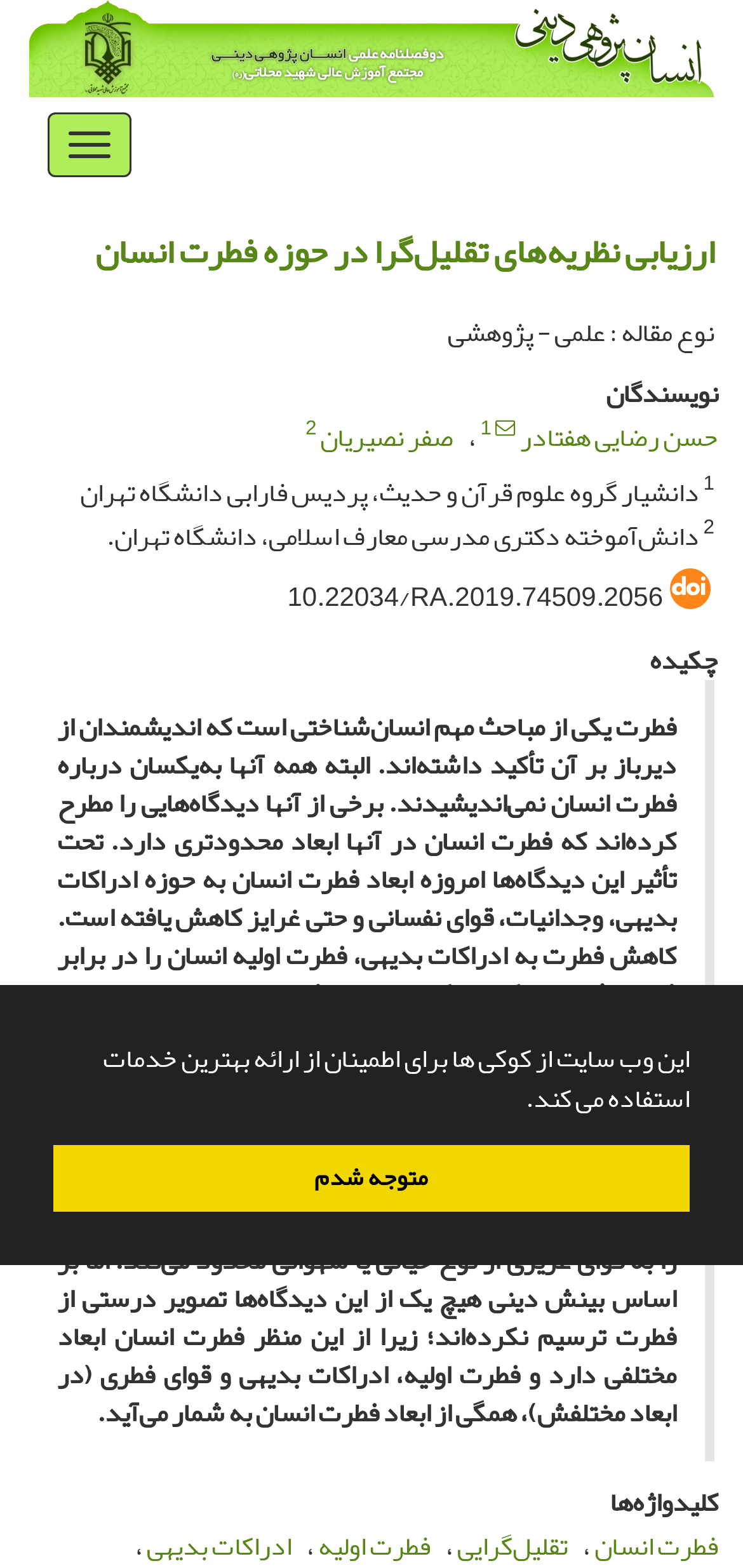Find the bounding box coordinates for the area that should be clicked to accomplish the instruction: "Click the toggle navigation button".

[0.064, 0.071, 0.177, 0.112]